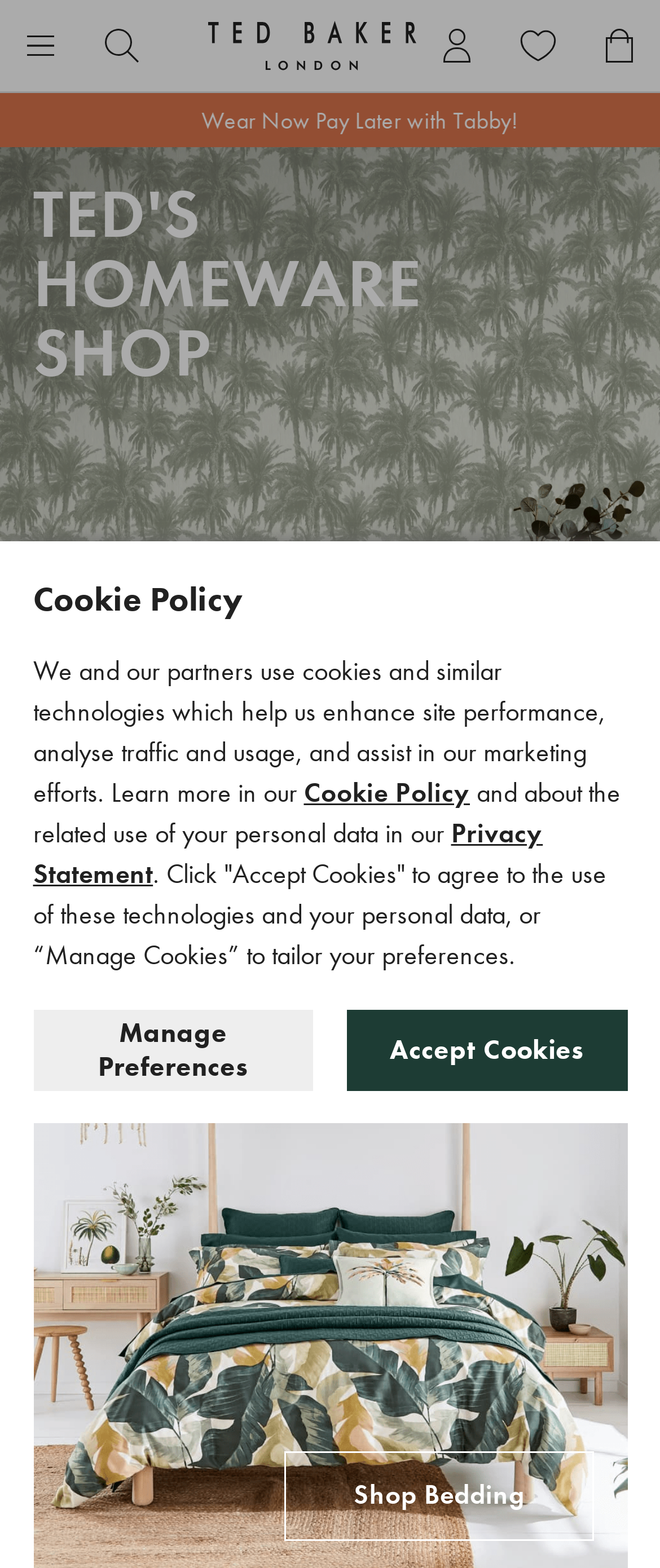Using the webpage screenshot and the element description Privacy Statement, determine the bounding box coordinates. Specify the coordinates in the format (top-left x, top-left y, bottom-right x, bottom-right y) with values ranging from 0 to 1.

[0.05, 0.521, 0.822, 0.567]